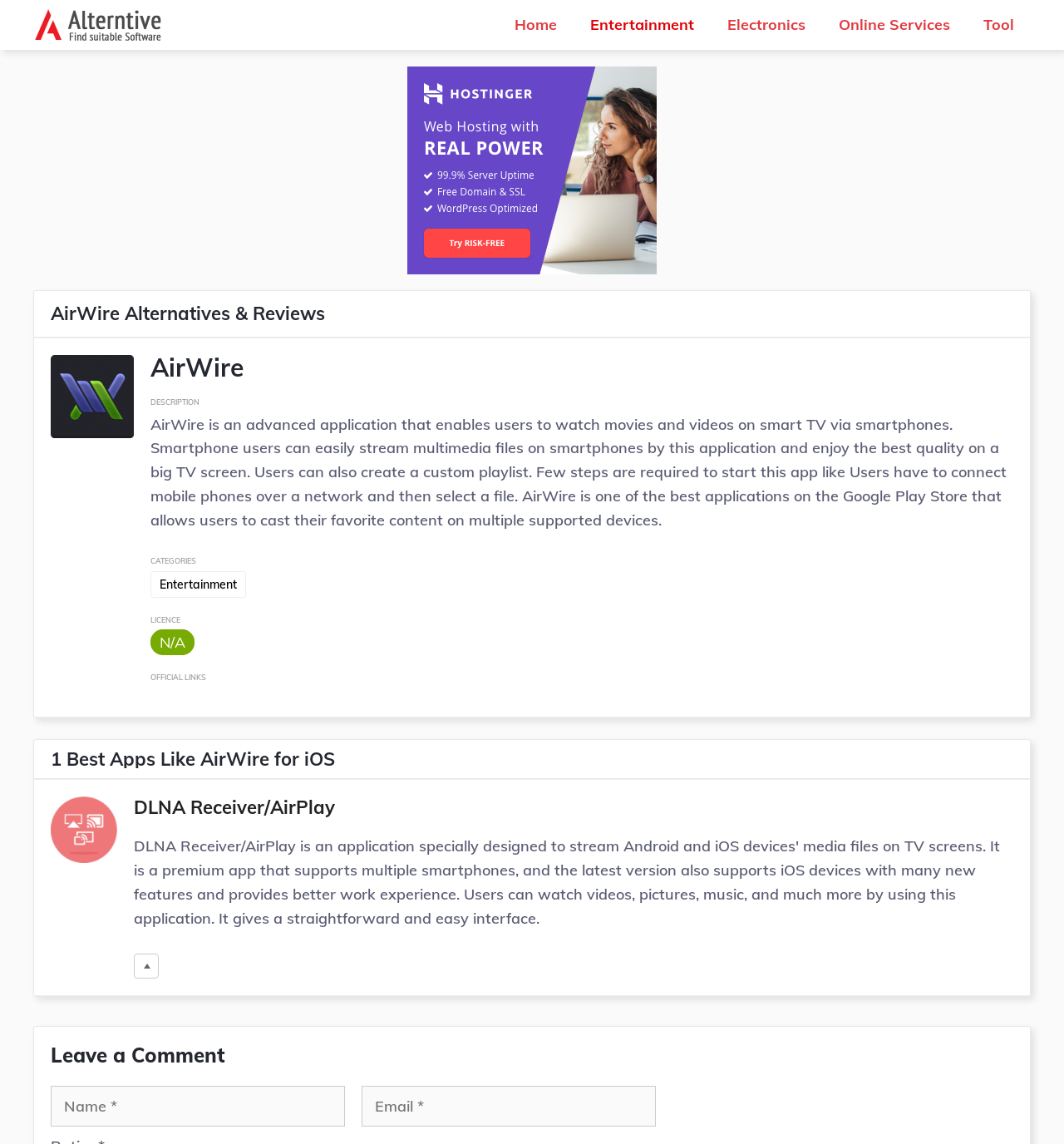Identify the bounding box coordinates of the region that needs to be clicked to carry out this instruction: "Click on the 'Home' link". Provide these coordinates as four float numbers ranging from 0 to 1, i.e., [left, top, right, bottom].

[0.468, 0.0, 0.539, 0.044]